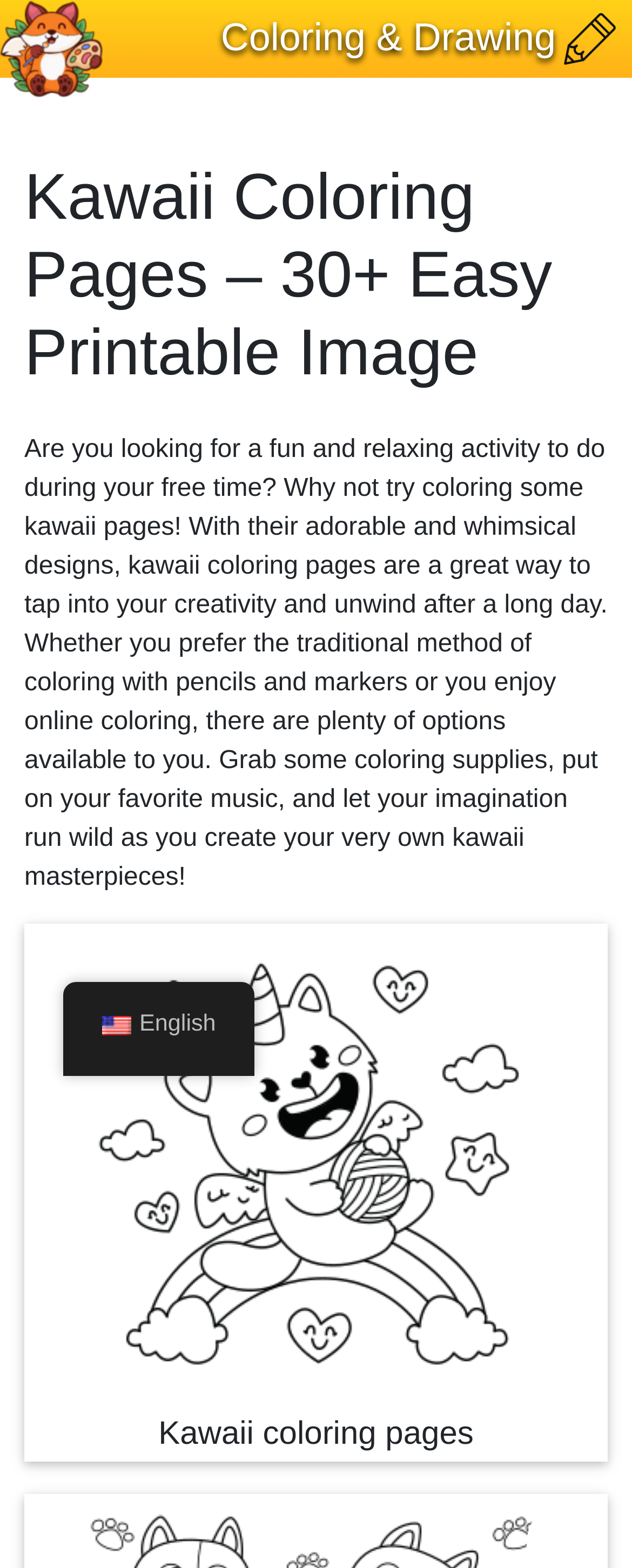Could you find the bounding box coordinates of the clickable area to complete this instruction: "Click the drawing button"?

[0.324, 0.0, 1.0, 0.05]